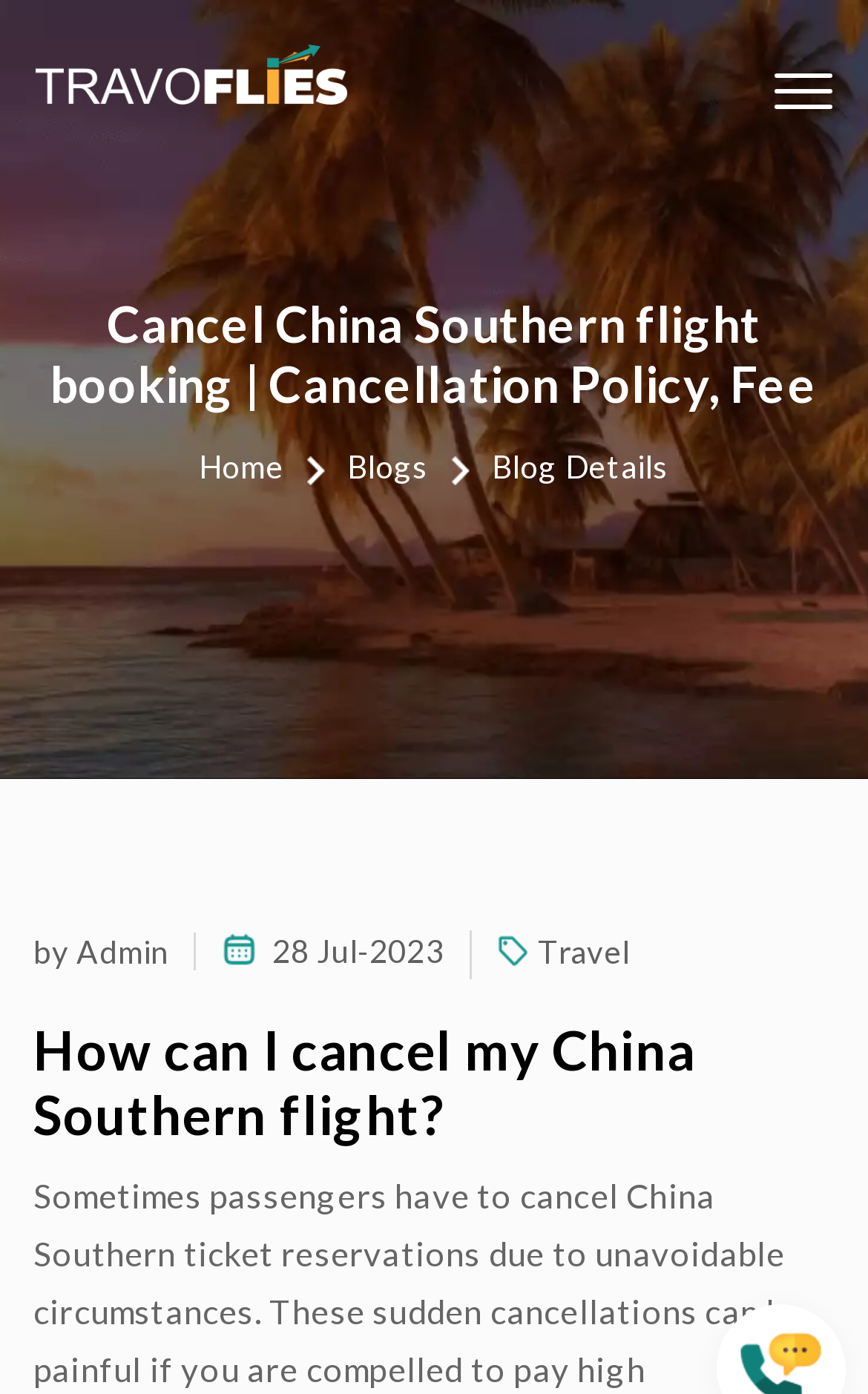Who is the author of the blog post?
Based on the image, provide your answer in one word or phrase.

Admin